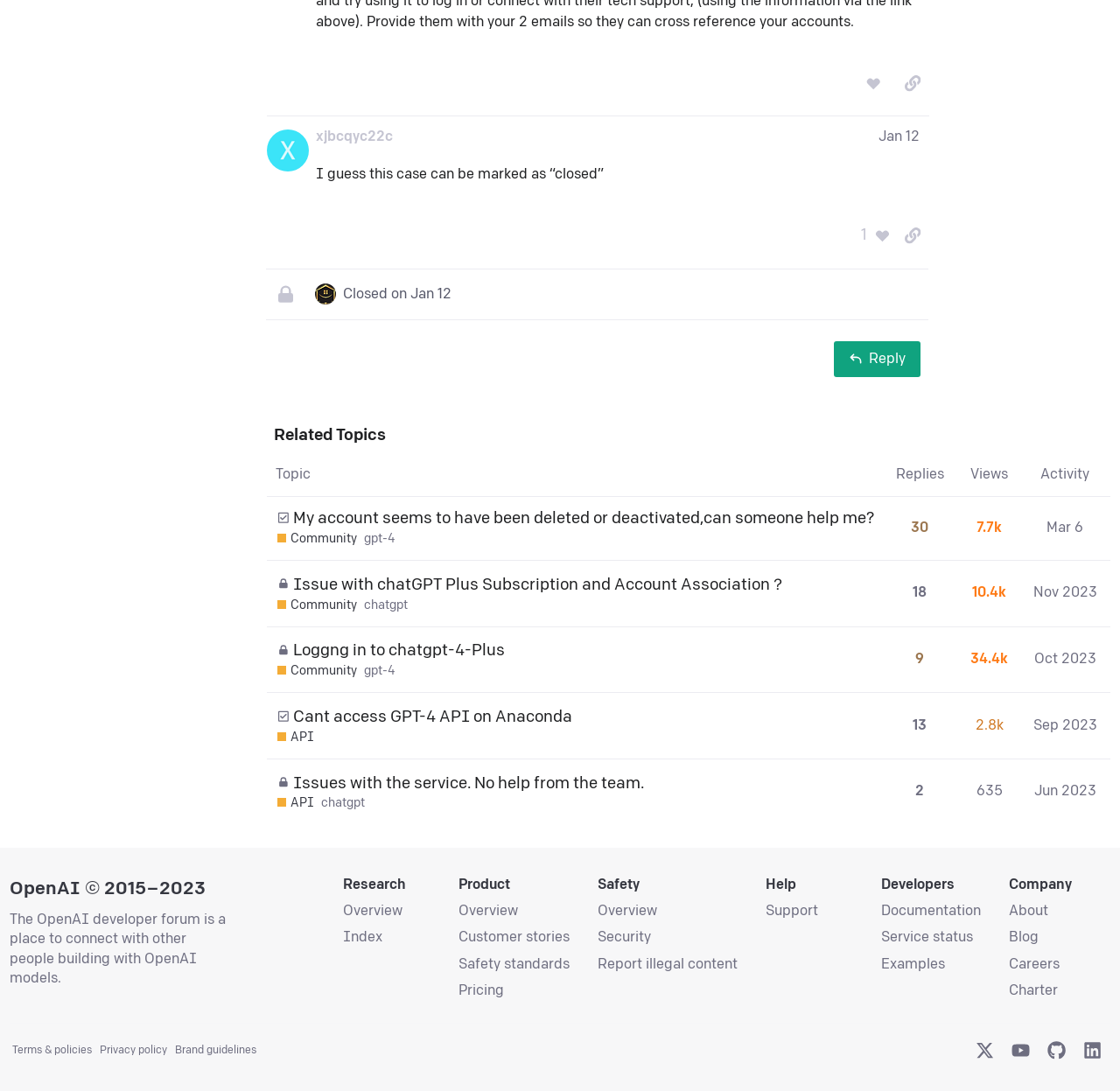Using the provided element description, identify the bounding box coordinates as (top-left x, top-left y, bottom-right x, bottom-right y). Ensure all values are between 0 and 1. Description: Terms & policies

[0.011, 0.957, 0.084, 0.969]